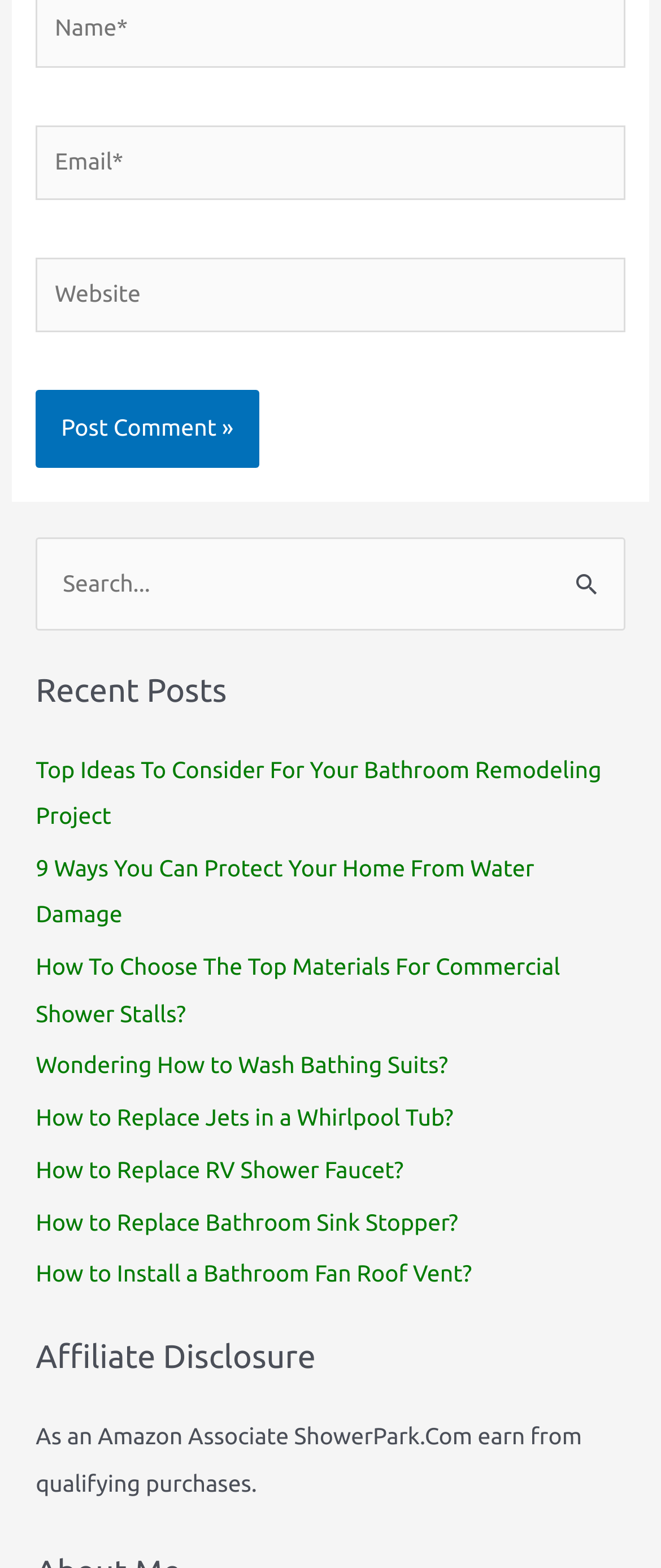Locate the coordinates of the bounding box for the clickable region that fulfills this instruction: "Enter email address".

[0.054, 0.079, 0.946, 0.127]